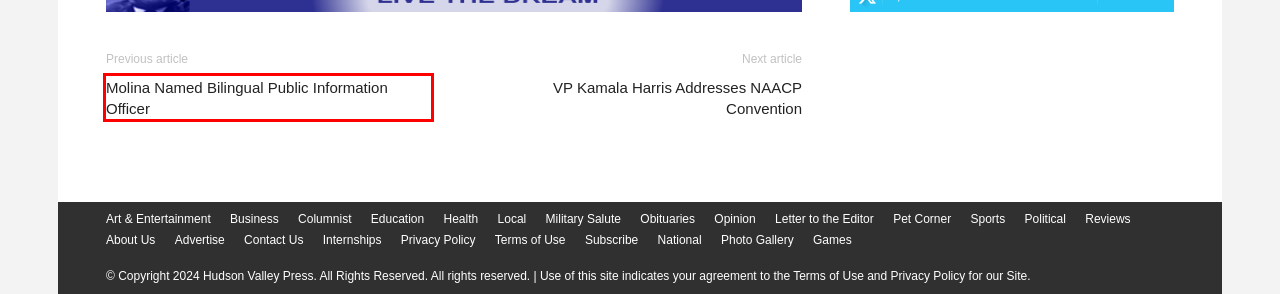Look at the screenshot of a webpage with a red bounding box and select the webpage description that best corresponds to the new page after clicking the element in the red box. Here are the options:
A. Opinion - Hudson Valley Press
B. Privacy Policy - Hudson Valley Press
C. Hudson Valley Press Photo Gallery
D. Education - Hudson Valley Press
E. Services - Hudson Valley Press
F. Molina Named Bilingual Public Information Officer - Hudson Valley Press
G. Letter to the Editor - Hudson Valley Press
H. Sandy Altman - Hudson Valley Press

F